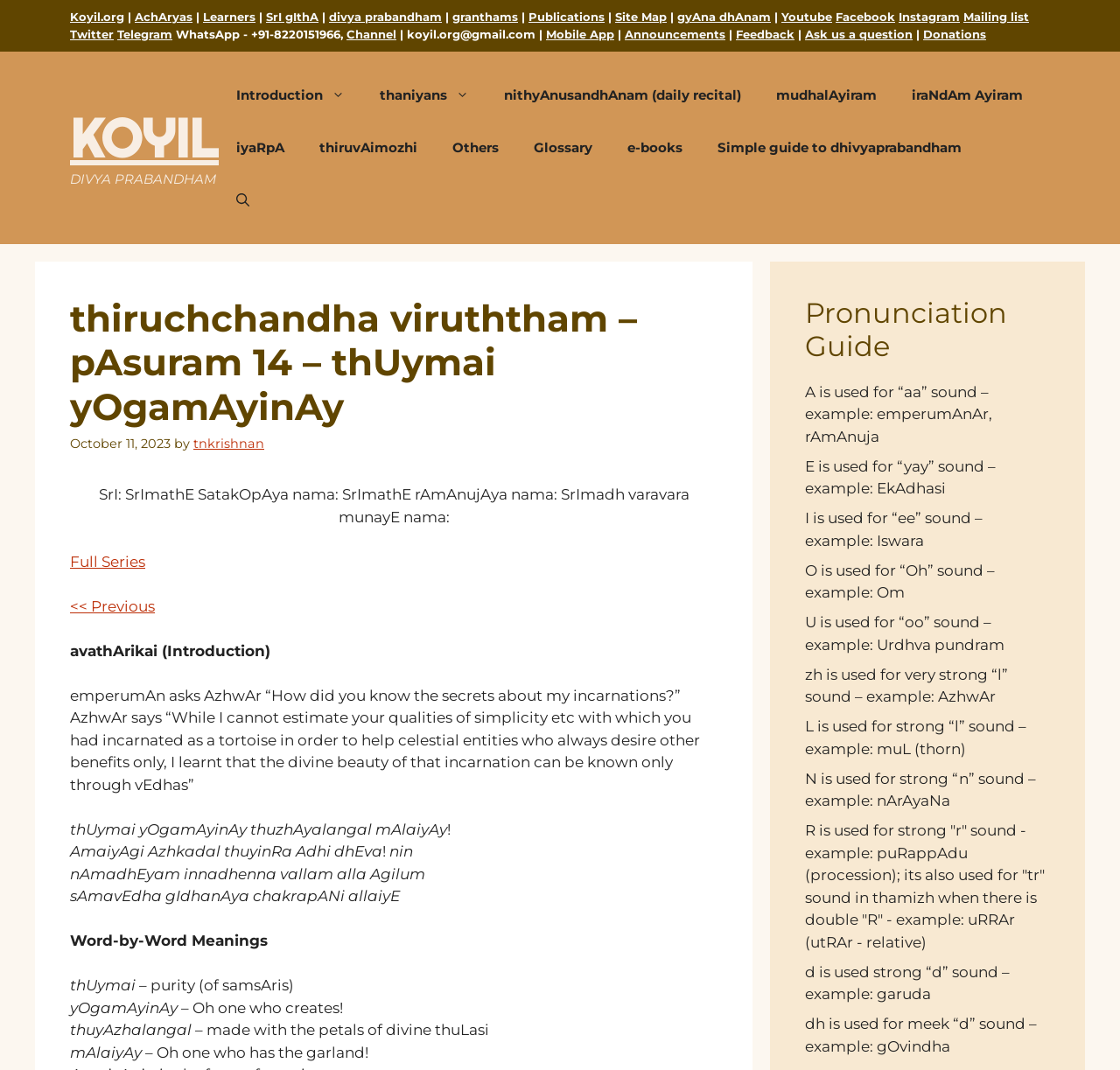Please specify the bounding box coordinates of the element that should be clicked to execute the given instruction: 'Open the search'. Ensure the coordinates are four float numbers between 0 and 1, expressed as [left, top, right, bottom].

[0.195, 0.163, 0.238, 0.212]